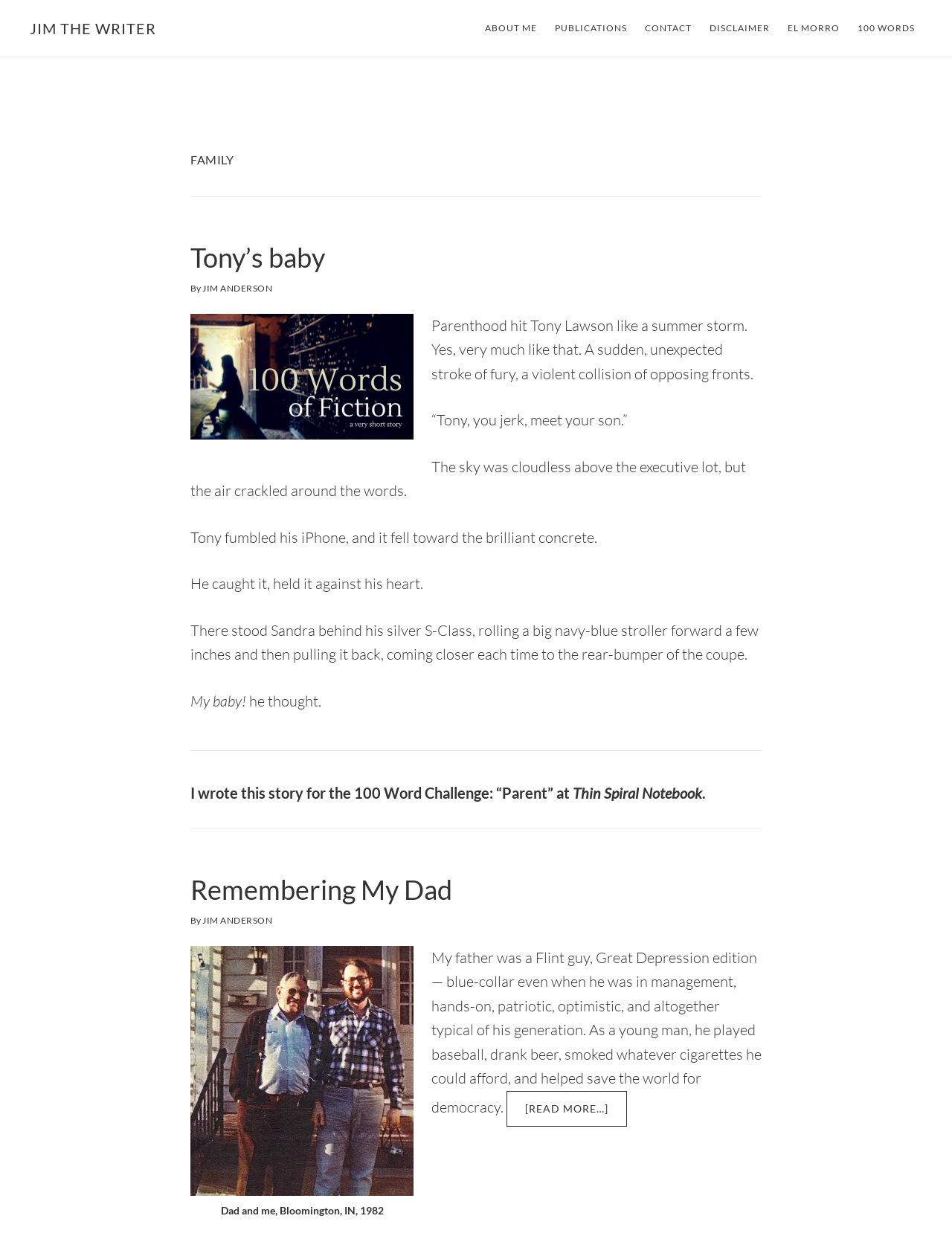From the element description: "Jim the Writer", extract the bounding box coordinates of the UI element. The coordinates should be expressed as four float numbers between 0 and 1, in the order [left, top, right, bottom].

[0.031, 0.016, 0.164, 0.03]